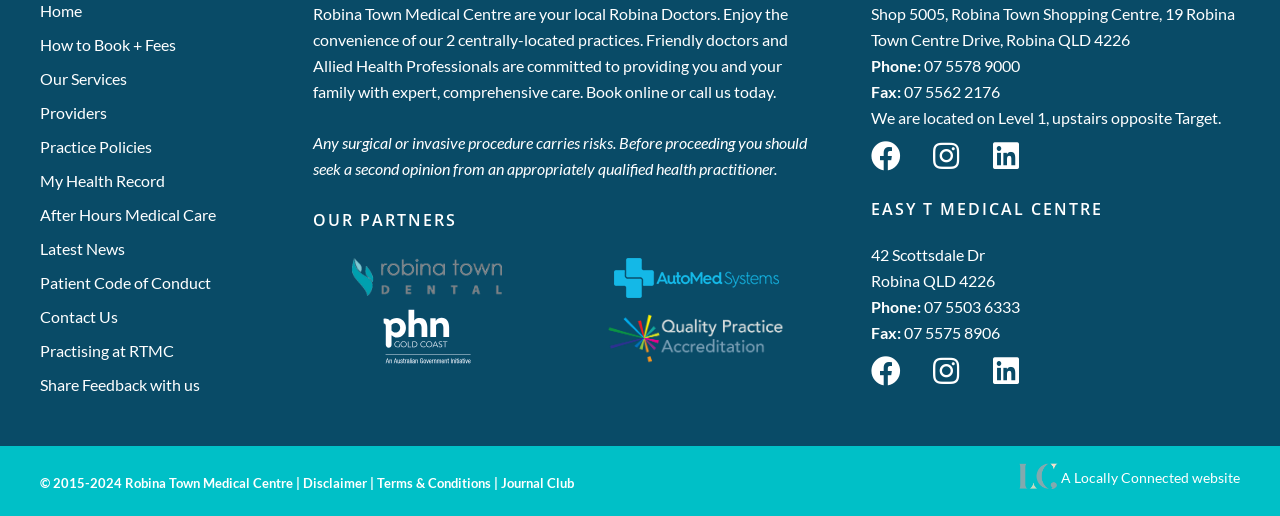Can you specify the bounding box coordinates of the area that needs to be clicked to fulfill the following instruction: "Visit Facebook page"?

[0.68, 0.273, 0.704, 0.331]